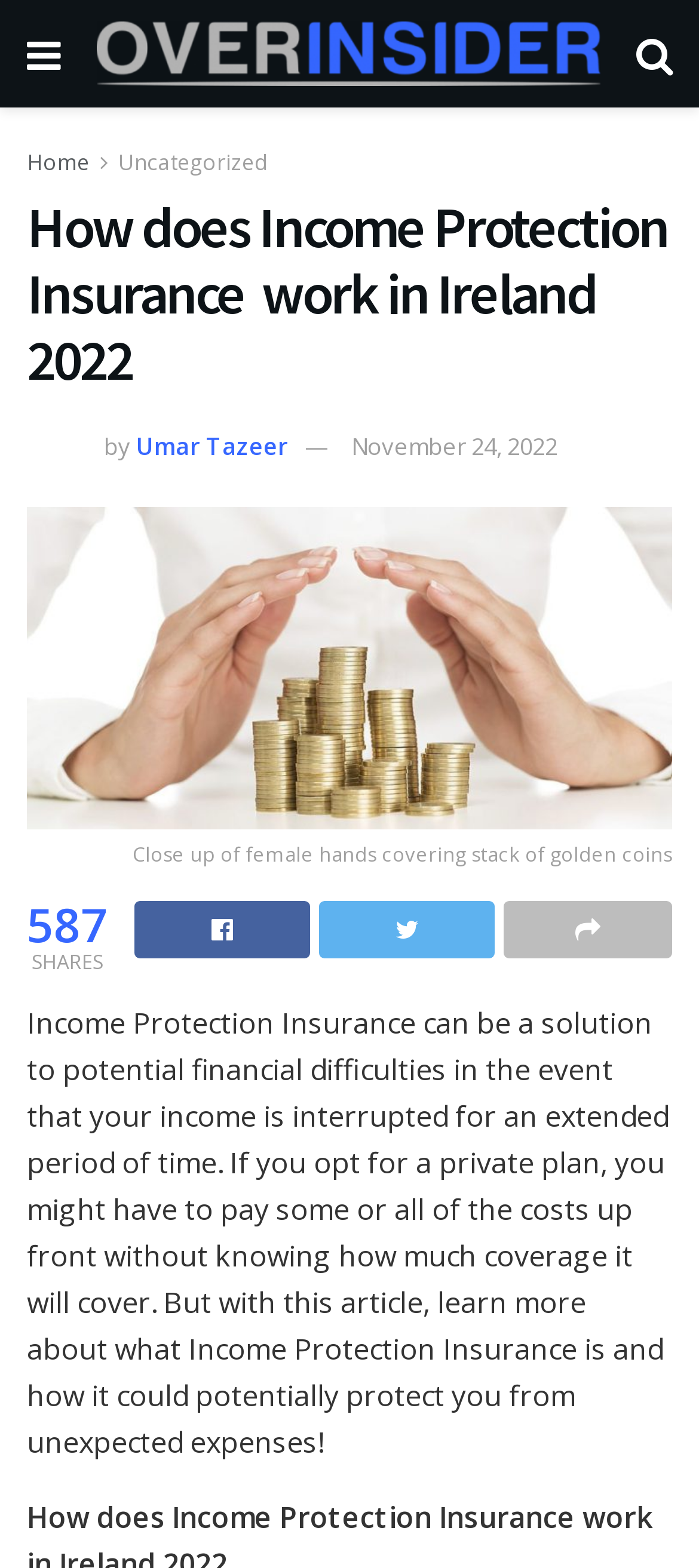Describe the webpage meticulously, covering all significant aspects.

The webpage is about Income Protection Insurance, specifically how it works in Ireland in 2022. At the top left, there is a link with a icon, and next to it, a link with the text "Home". Below these links, there is a heading that reads "How does Income Protection Insurance work in Ireland 2022". 

To the right of the heading, there is an image of a person, Umar Tazeer, with a link to their name and a text "by" next to it. Below this, there is a link to the date "November 24, 2022". 

Further down, there is a large image that takes up most of the width of the page, with a link to the text "How does Income Protection Insurance work in Ireland 2022 Close up of female hands covering stack of golden coins". 

Below the image, there is a text "587" and next to it, a text "SHARES". There are three social media links, represented by icons, below these texts. 

Finally, there is a long paragraph of text that explains what Income Protection Insurance is and how it can protect individuals from unexpected expenses.